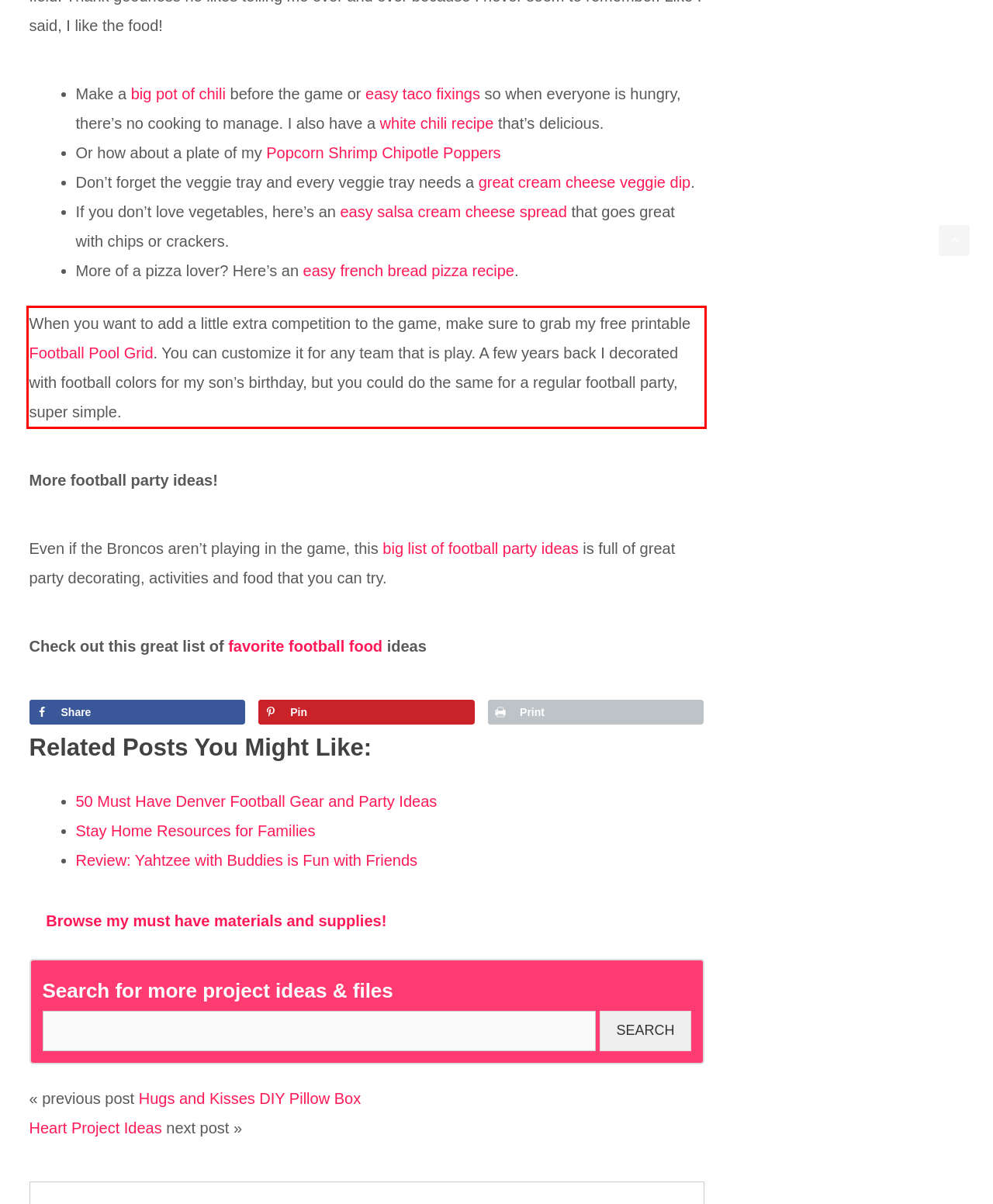Identify and transcribe the text content enclosed by the red bounding box in the given screenshot.

When you want to add a little extra competition to the game, make sure to grab my free printable Football Pool Grid. You can customize it for any team that is play. A few years back I decorated with football colors for my son’s birthday, but you could do the same for a regular football party, super simple.